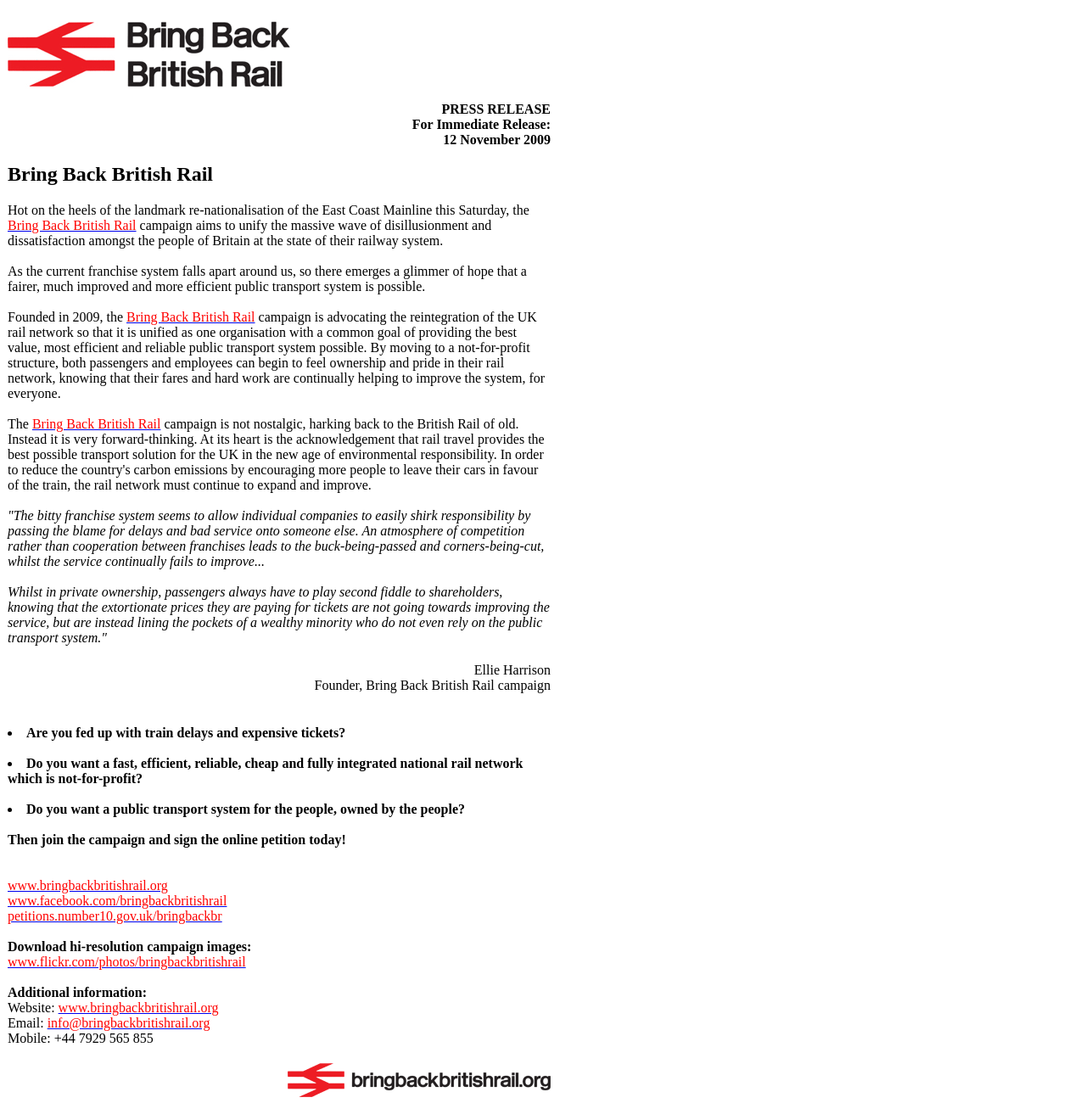Based on the element description "petitions.number10.gov.uk/bringbackbr", predict the bounding box coordinates of the UI element.

[0.007, 0.811, 0.204, 0.824]